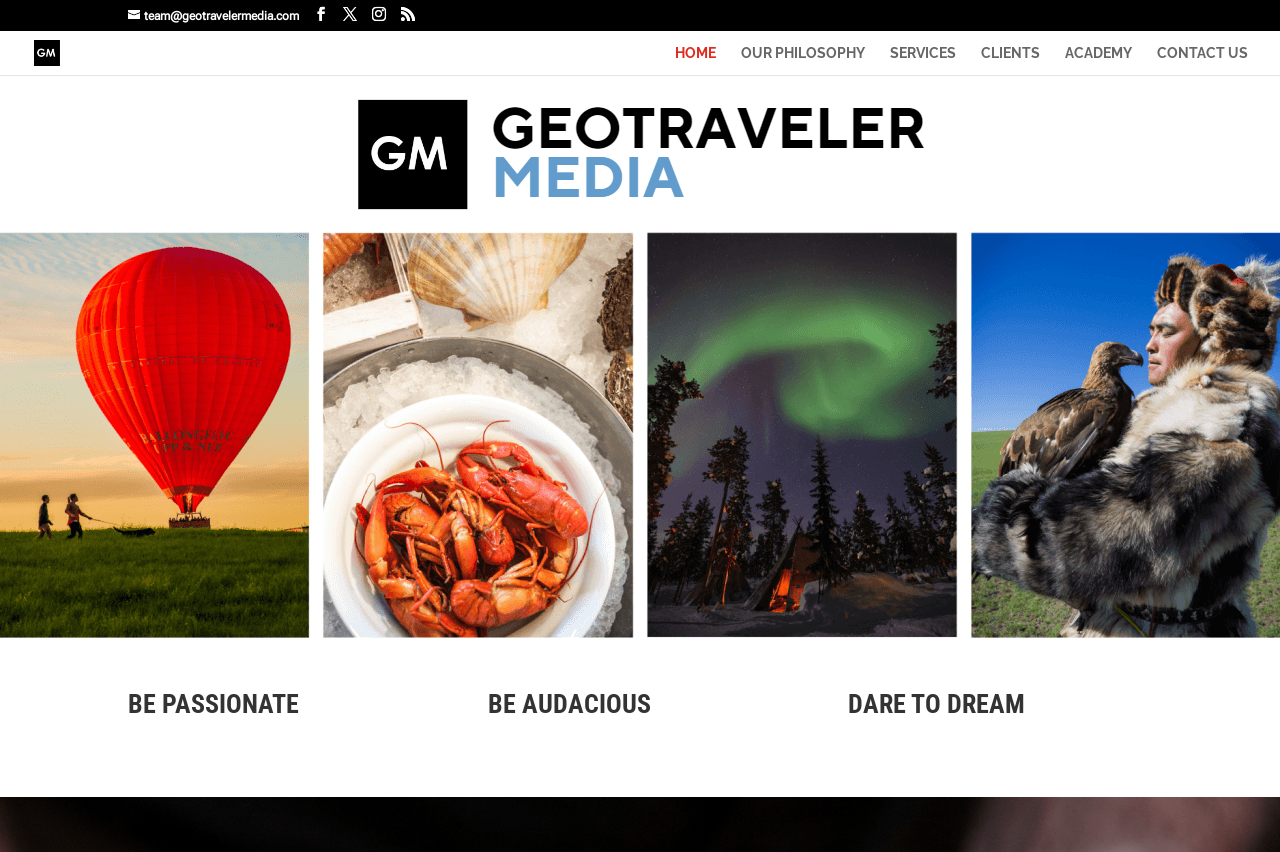Locate the bounding box of the UI element defined by this description: "Home". The coordinates should be given as four float numbers between 0 and 1, formatted as [left, top, right, bottom].

[0.527, 0.054, 0.559, 0.088]